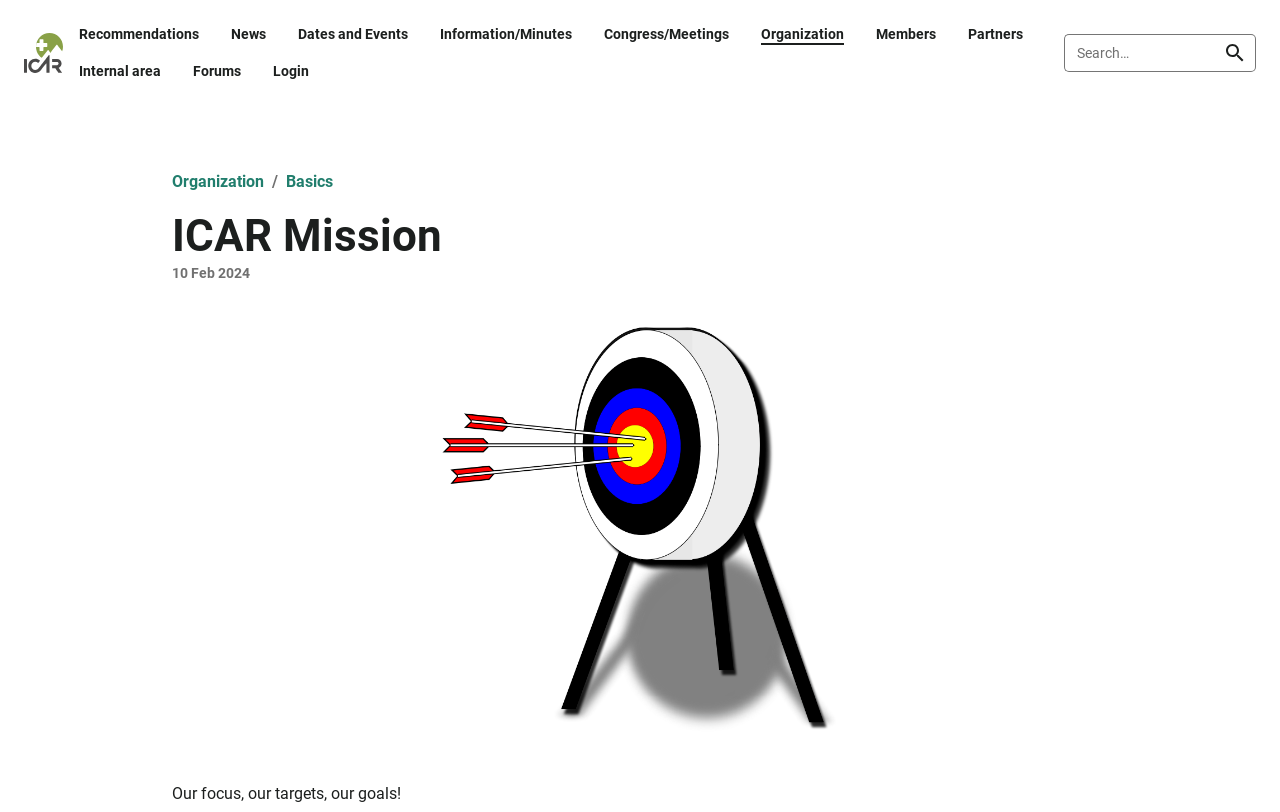Please identify the bounding box coordinates of the region to click in order to complete the given instruction: "Click the ICAR Logo". The coordinates should be four float numbers between 0 and 1, i.e., [left, top, right, bottom].

[0.019, 0.052, 0.05, 0.075]